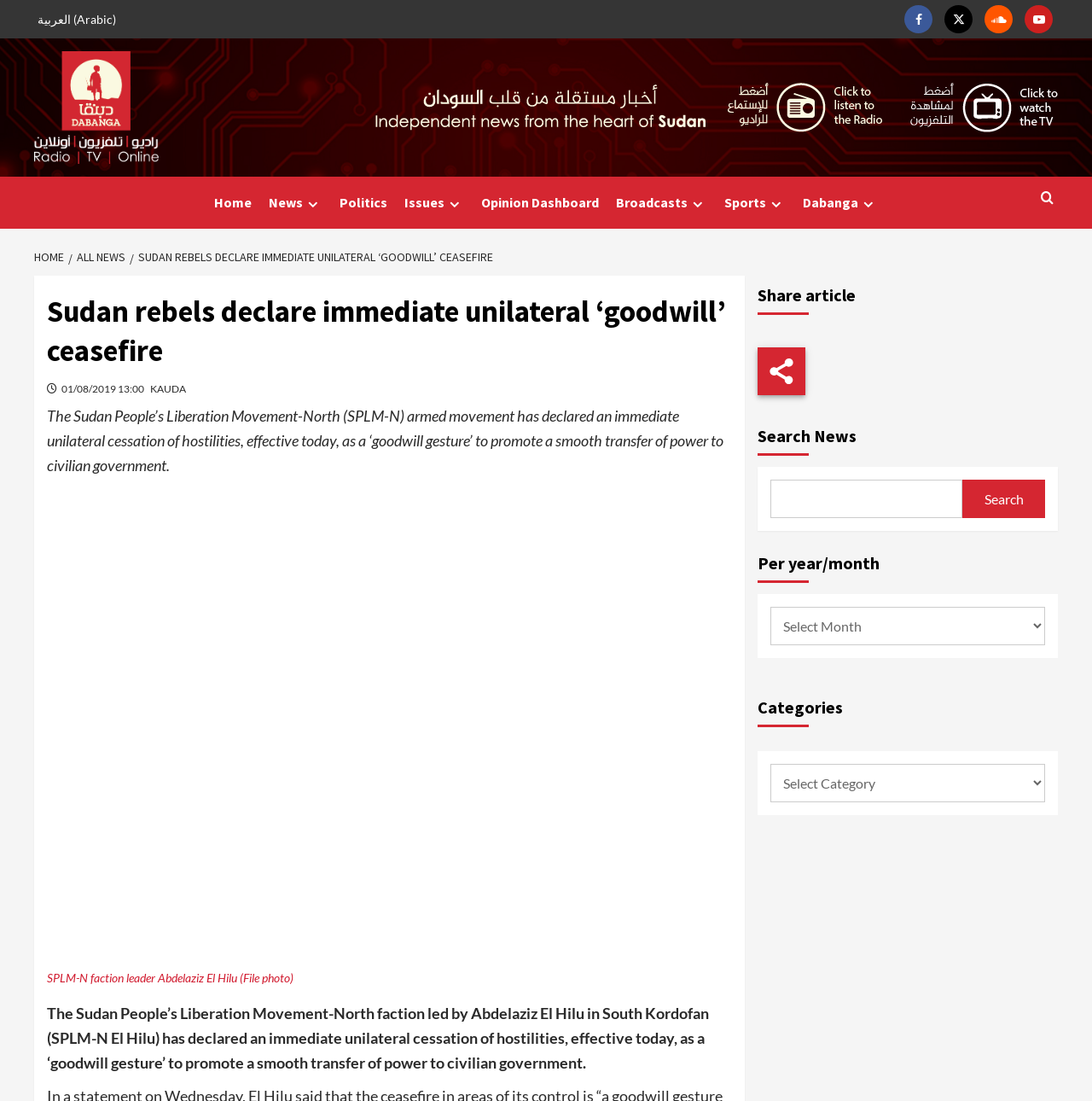Create a detailed narrative of the webpage’s visual and textual elements.

The webpage is about news articles, specifically featuring an article about the Sudan People's Liberation Movement-North (SPLM-N) declaring an immediate unilateral ceasefire. 

At the top of the page, there are several links to social media platforms, including Facebook, Twitter, Soundcloud, and Youtube, aligned horizontally. Below these links, there is a logo of Dabanga Radio TV Online, accompanied by a link to the website's homepage. 

On the left side of the page, there is a navigation menu with links to various sections, including Home, News, Politics, Issues, Opinion Dashboard, Broadcasts, Sports, and Dabanga. Each of these links has an icon next to it. 

The main content of the page is the news article, which has a heading that reads "Sudan rebels declare immediate unilateral ‘goodwill’ ceasefire". The article is dated January 8, 2019, and is attributed to Kauda. The text of the article describes the SPLM-N's declaration of a ceasefire as a goodwill gesture to promote a smooth transfer of power to a civilian government. 

Below the article, there is a section with a heading "Share article", which contains a button to share the article. Next to this section, there is a search bar with a button to search for news articles. 

Further down the page, there are sections for filtering news articles by year or month, as well as by category. These sections contain dropdown menus for selecting the desired filter options.